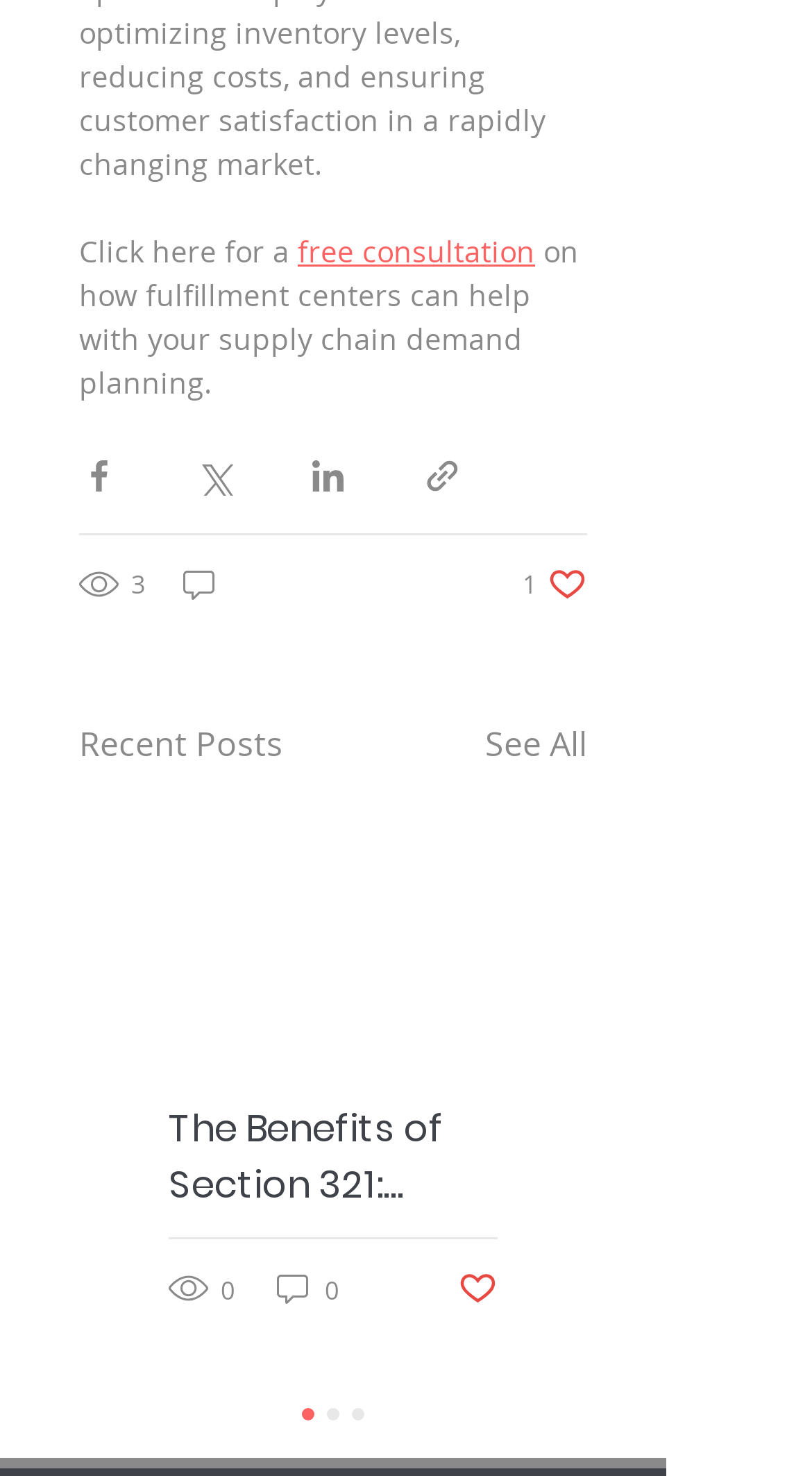What is the title of the section below the main heading?
Refer to the image and provide a one-word or short phrase answer.

Recent Posts